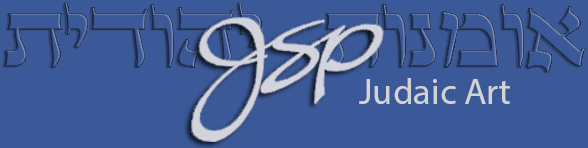Describe every aspect of the image in detail.

The image features the logo of JSP Judaic Art, prominently displayed on a deep blue background. The design showcases the letters "gsp" in a flowing, artistic font, emphasizing the brand's creative approach to Judaic art. Surrounding the logo are elegant, stylized Hebrew characters, enhancing the cultural significance and traditional aspects of the artwork offered by JSP. This logo represents the mission of the artist, Julie Staller Pentelnik, to create meaningful and personalized Judaic art, including unique Ketubahs that celebrate Jewish heritage and tradition.